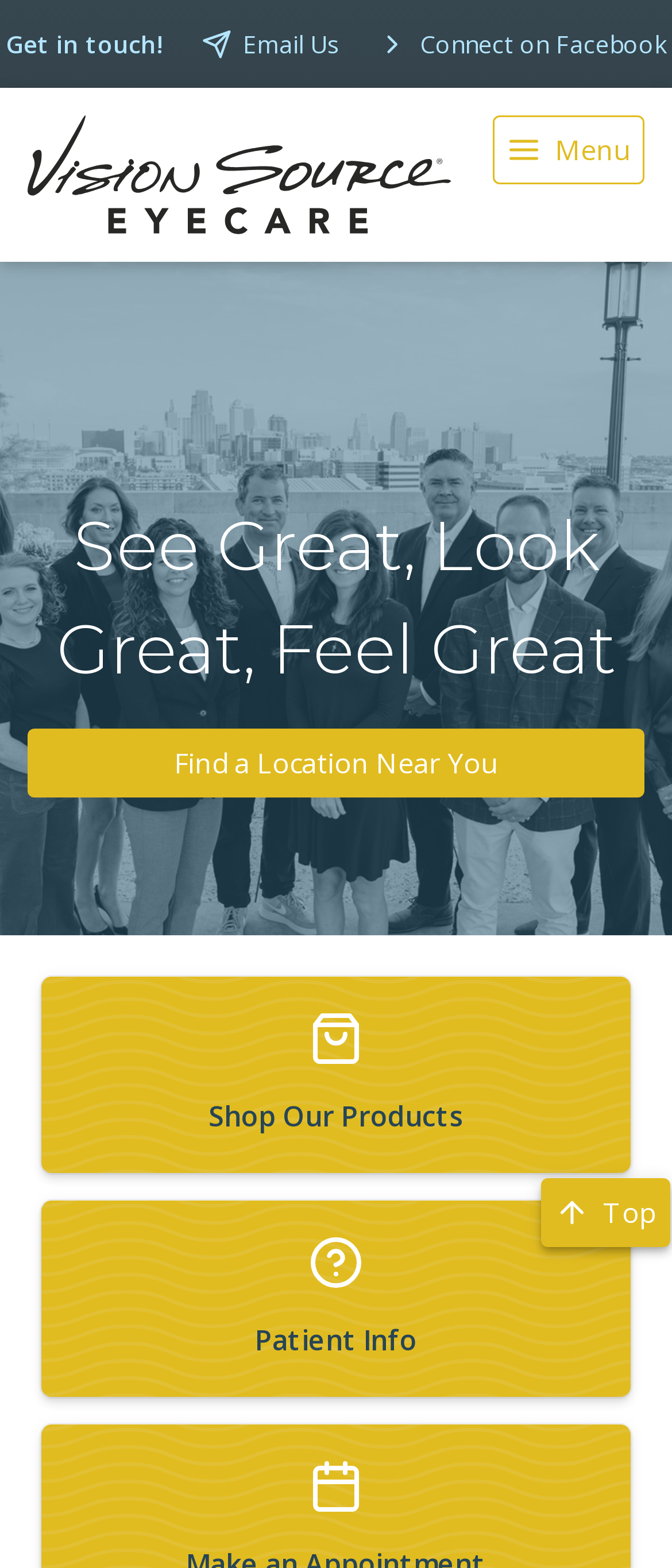Identify the bounding box of the UI element that matches this description: "Patient Info".

[0.062, 0.765, 0.938, 0.89]